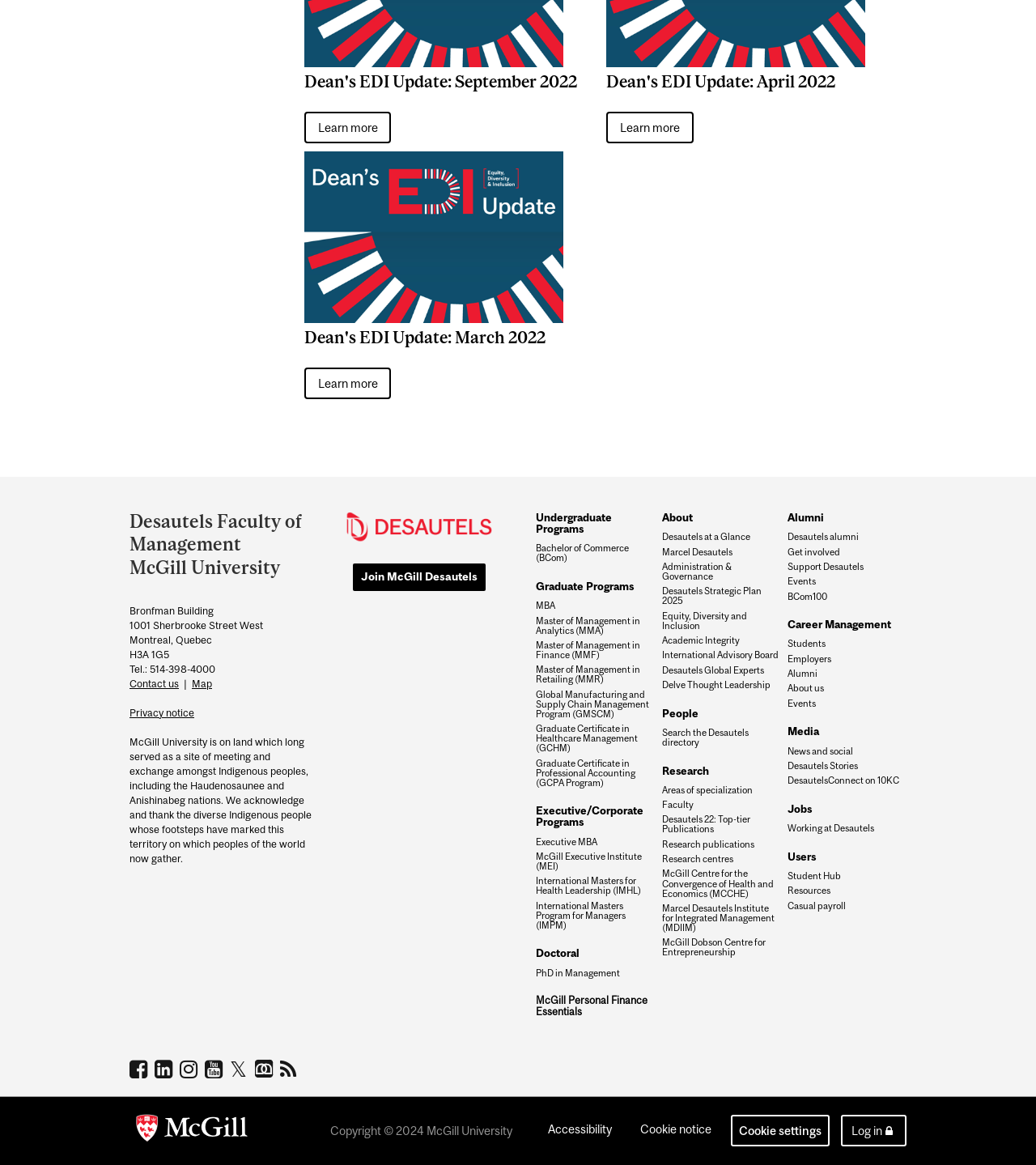Give a one-word or short phrase answer to the question: 
What is the name of the program for health leadership?

International Masters for Health Leadership (IMHL)